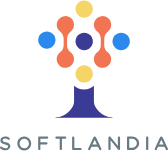Explain the image thoroughly, highlighting all key elements.

The image features the logo of Softlandia, prominently showcasing a stylized tree design composed of circles in various colors, including shades of orange, blue, and yellow, representing growth and collaboration. Below the tree, the name "SOFTLANDIA" is displayed in a modern, sleek font, emphasizing the company's identity. This logo symbolizes innovation and connection, reflecting the brand's focus on technology and community engagement.